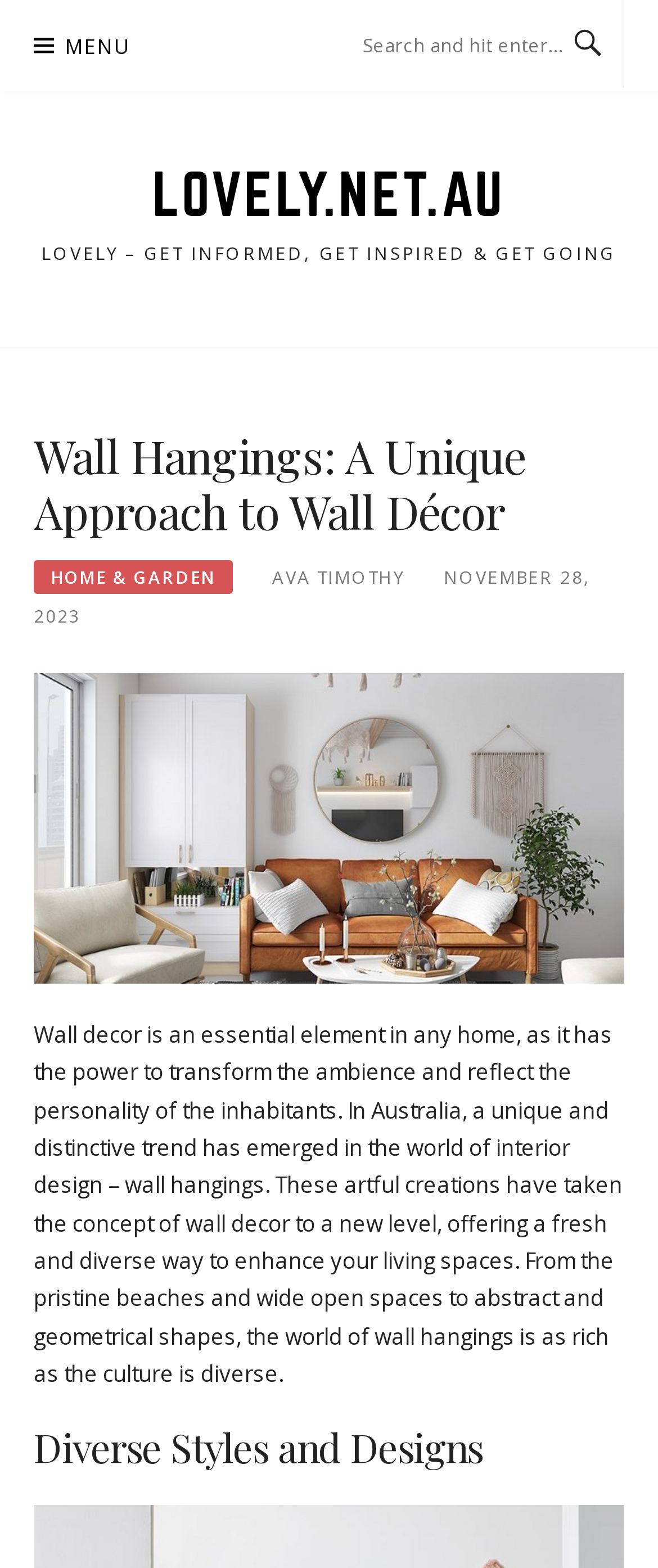Answer this question in one word or a short phrase: What is the author of the article?

Ava Timothy